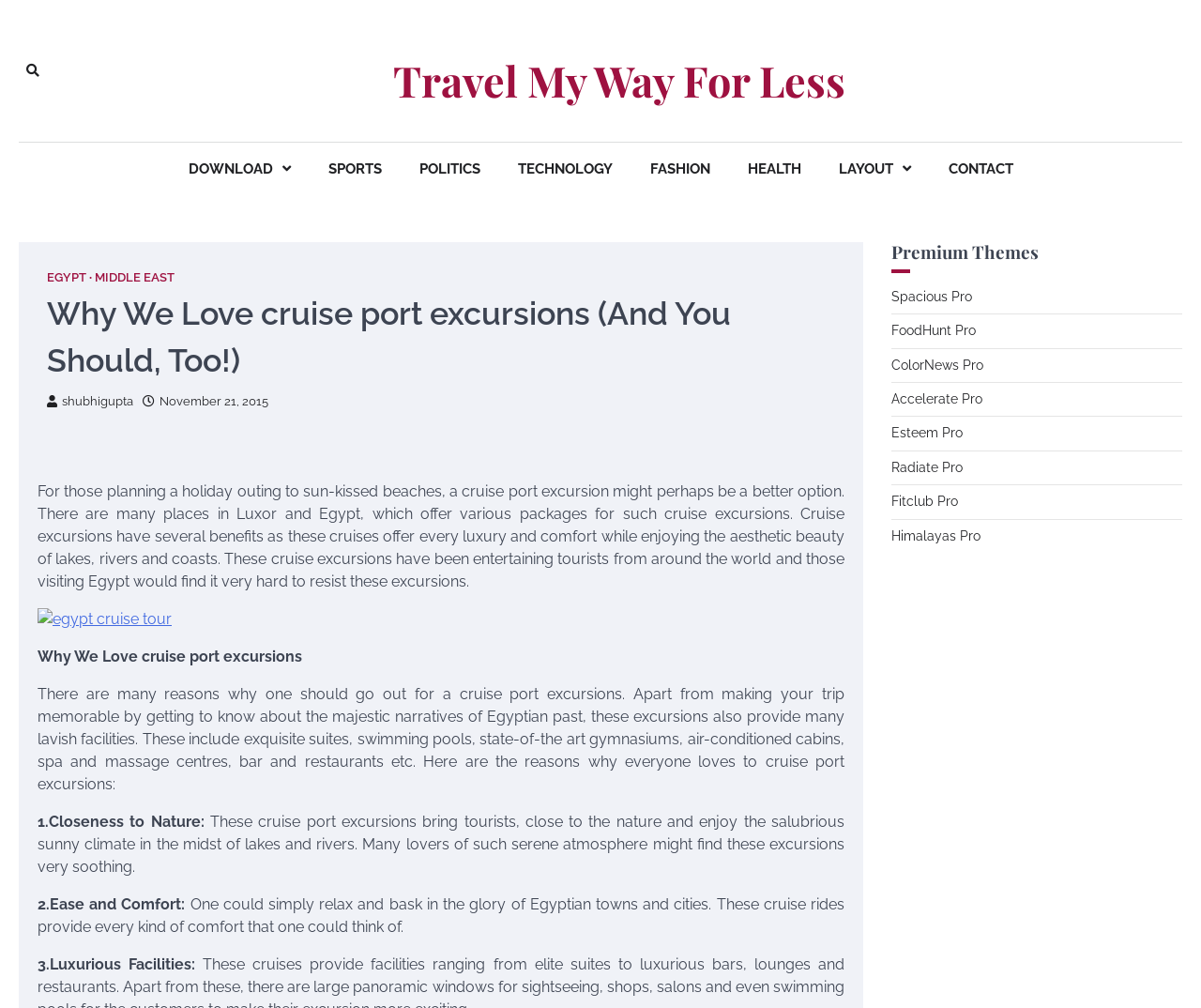Utilize the information from the image to answer the question in detail:
What is the main topic of the webpage?

Based on the webpage content, the main topic is cruise port excursions, which is evident from the heading 'Why We Love cruise port excursions (And You Should, Too!)' and the subsequent text discussing the benefits of cruise excursions.